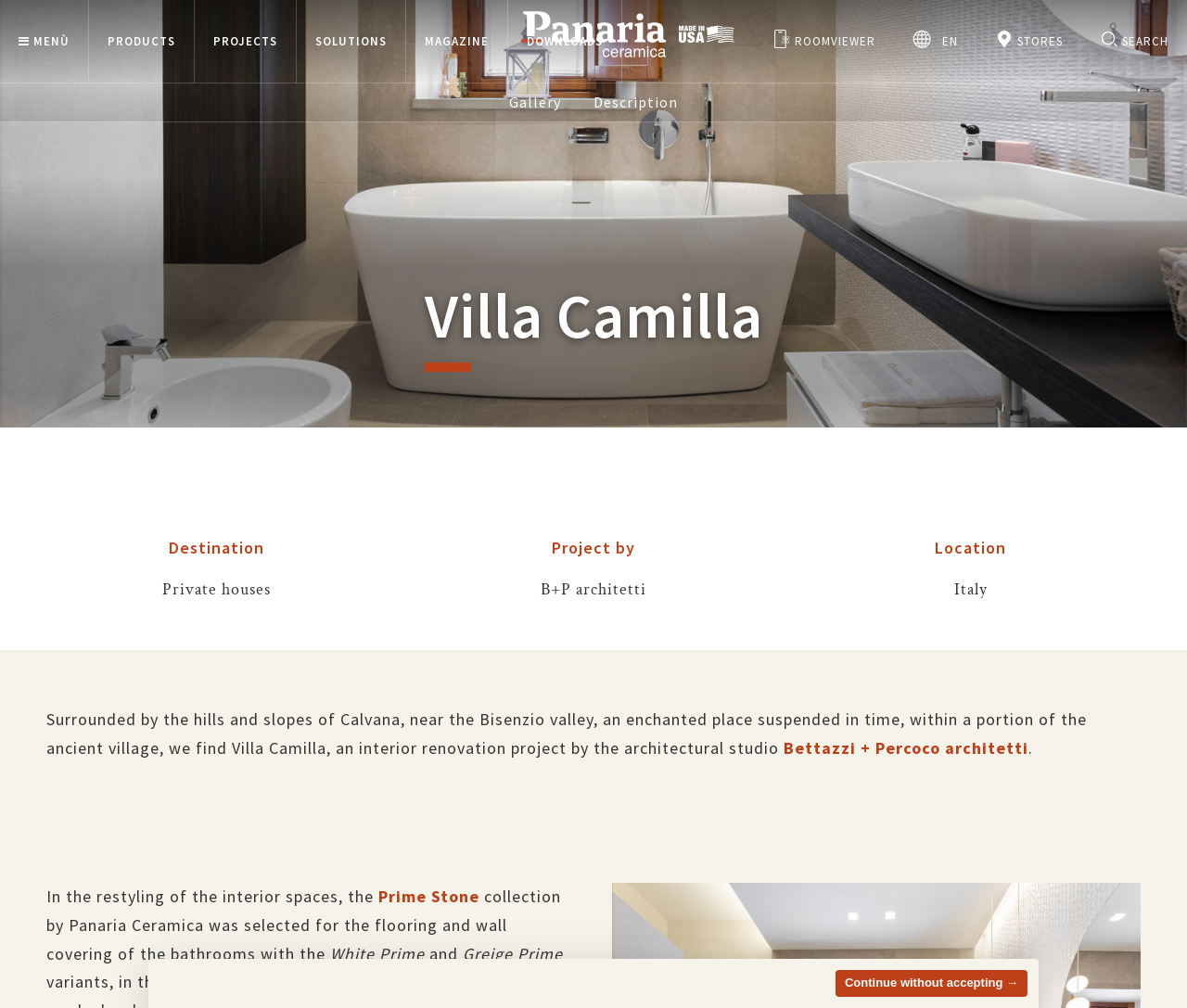Please give the bounding box coordinates of the area that should be clicked to fulfill the following instruction: "view Gallery". The coordinates should be in the format of four float numbers from 0 to 1, i.e., [left, top, right, bottom].

[0.429, 0.092, 0.473, 0.11]